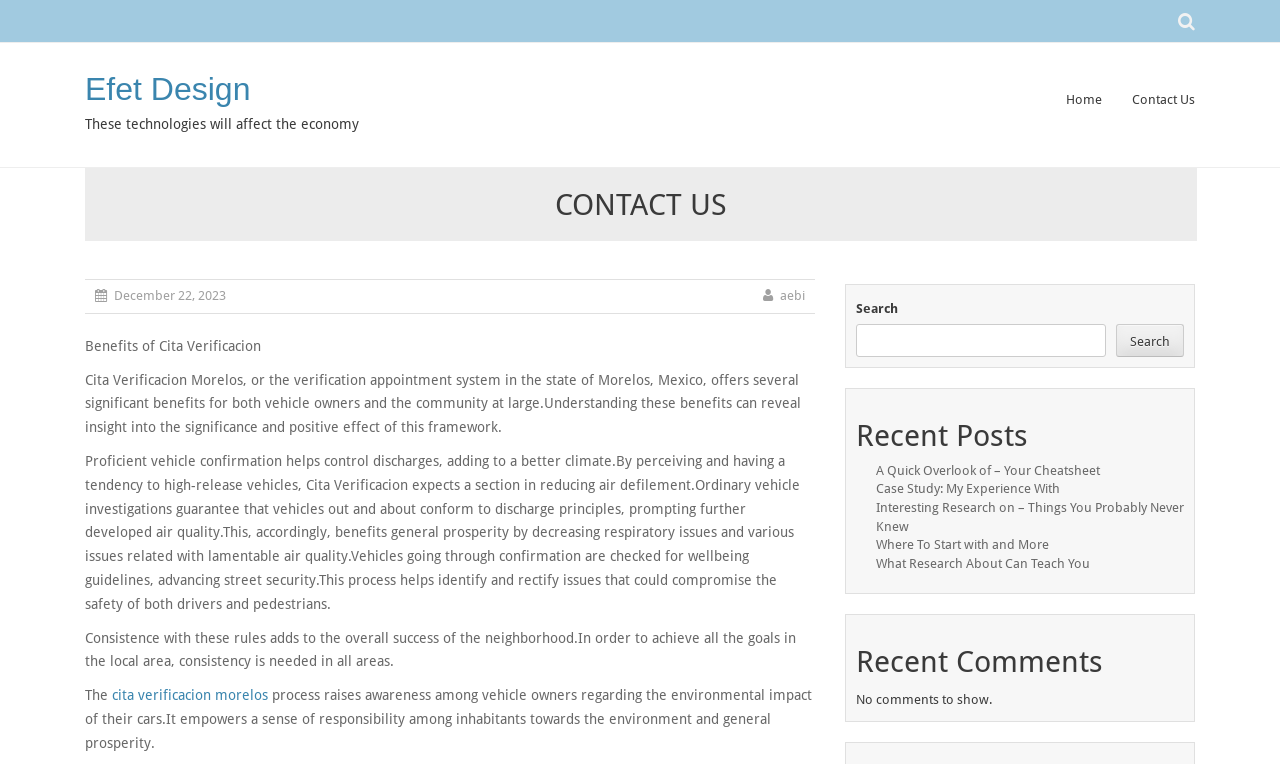What is the name of the website?
Examine the image and provide an in-depth answer to the question.

I determined the name of the website by looking at the heading element with the text 'Efet Design' which is located at the top of the webpage.